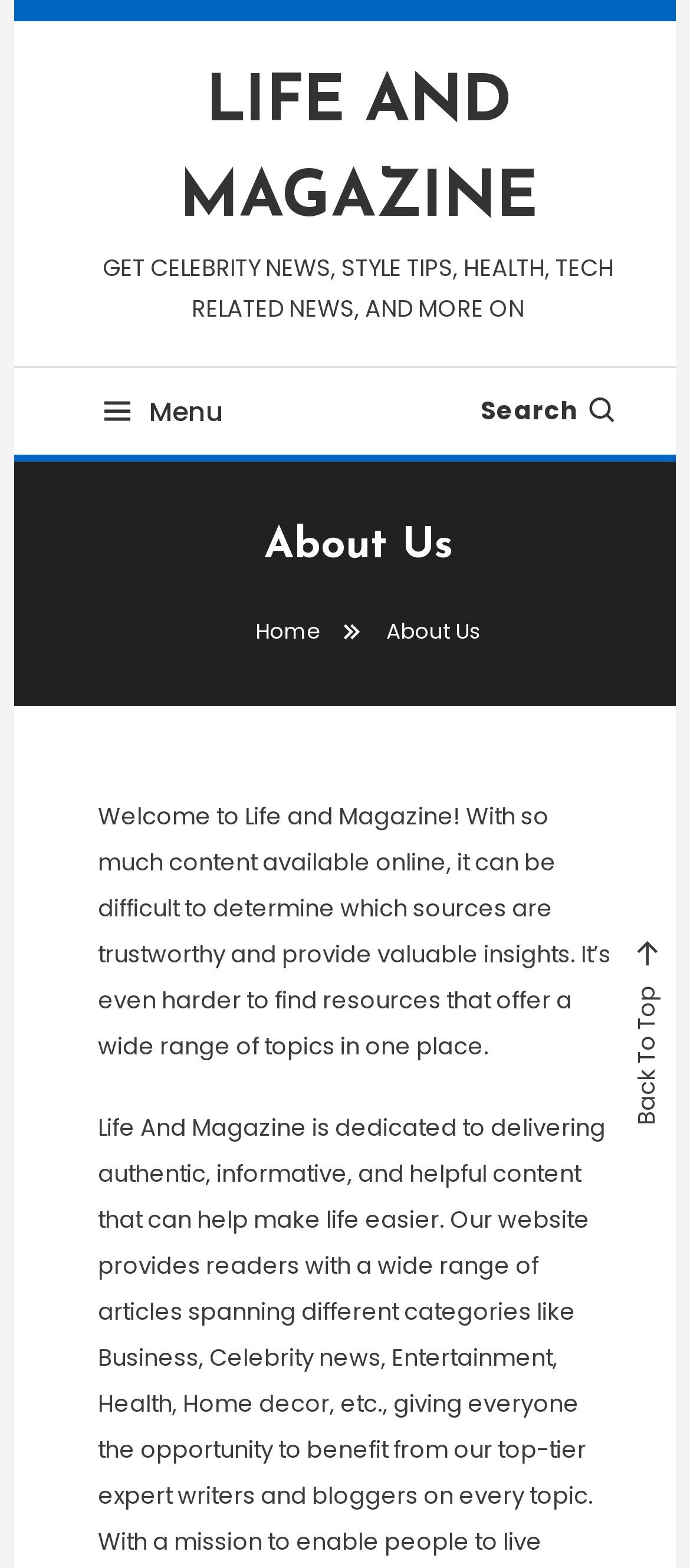Based on the element description "LIFE AND MAGAZINE", predict the bounding box coordinates of the UI element.

[0.26, 0.046, 0.778, 0.148]